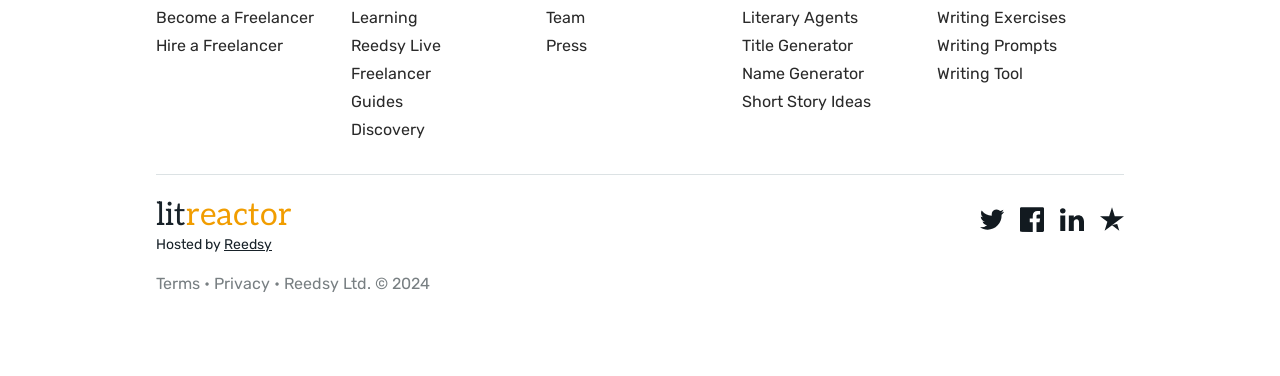Using a single word or phrase, answer the following question: 
What is the purpose of the 'Title Generator' tool?

To generate titles